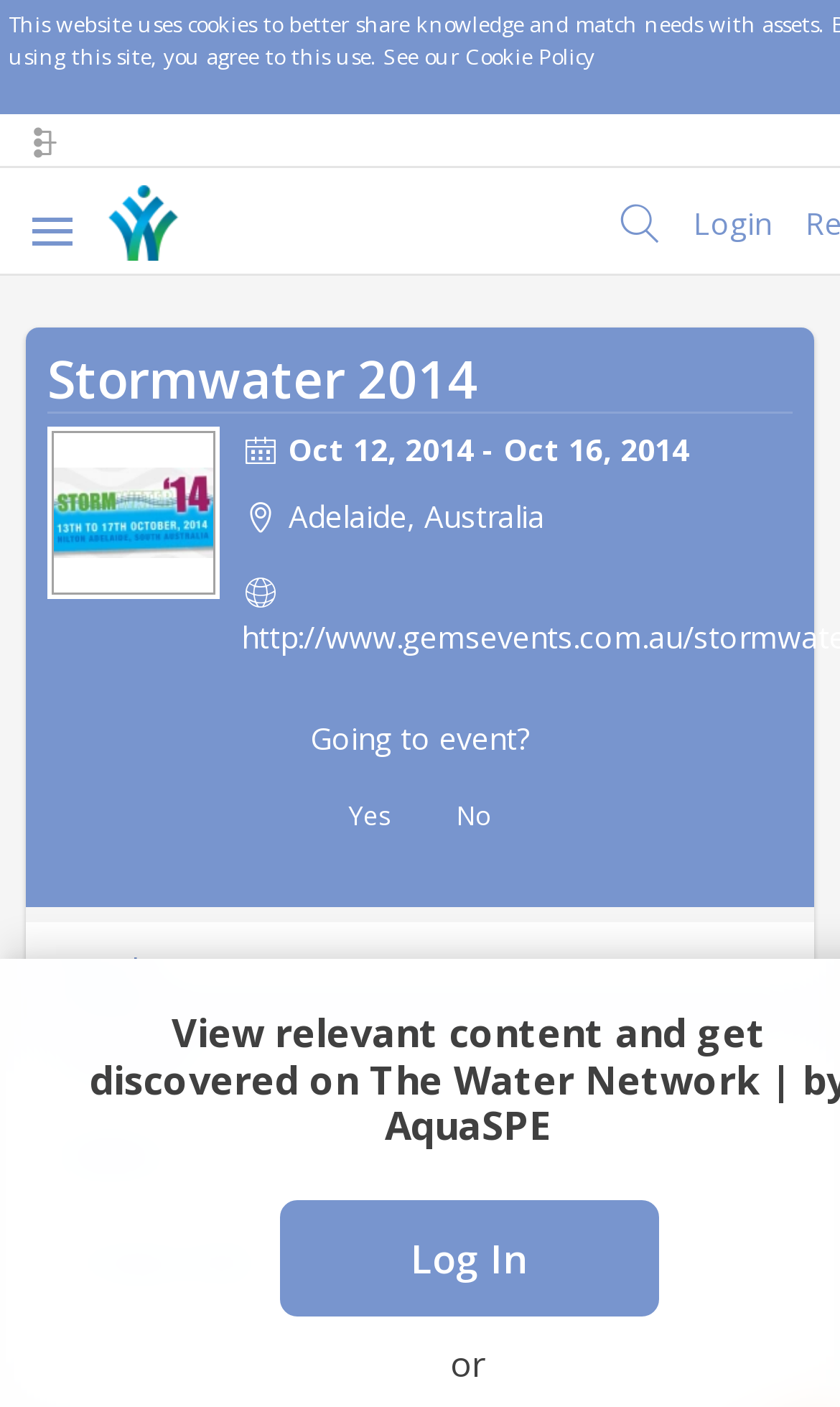What are the options for responding to the event?
Please provide a single word or phrase based on the screenshot.

Yes or No